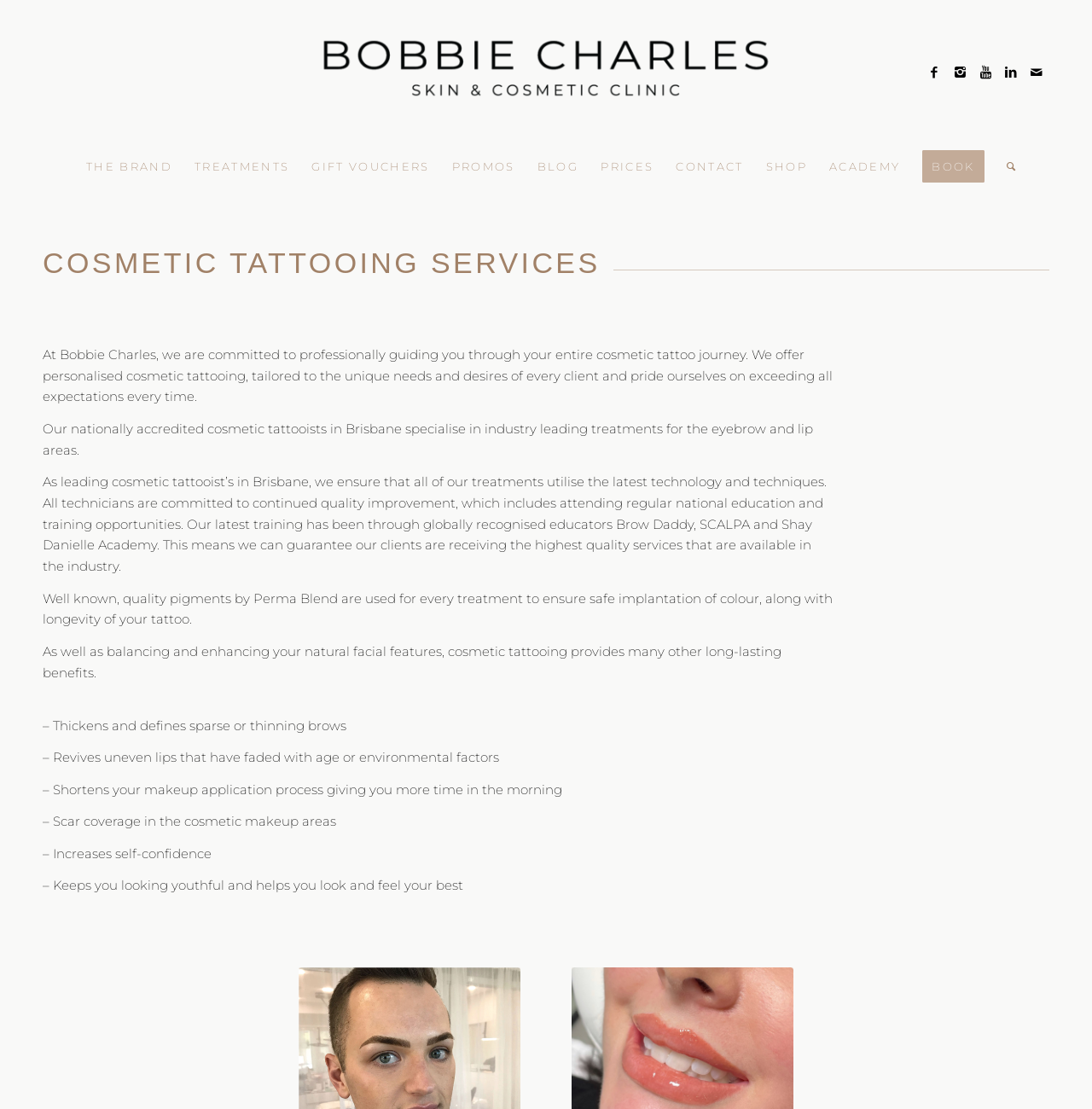Predict the bounding box of the UI element that fits this description: "Tweet".

None